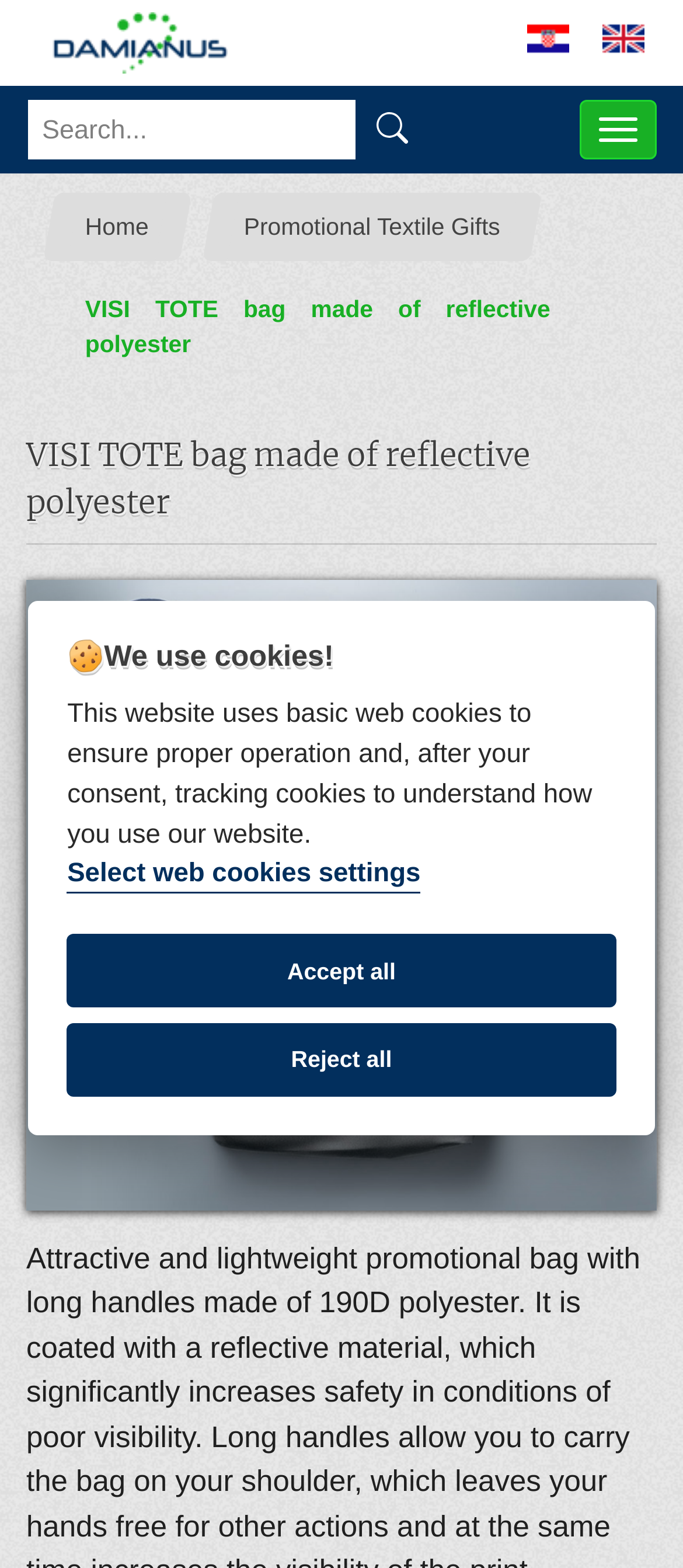Find the bounding box coordinates of the clickable region needed to perform the following instruction: "View the About page". The coordinates should be provided as four float numbers between 0 and 1, i.e., [left, top, right, bottom].

None